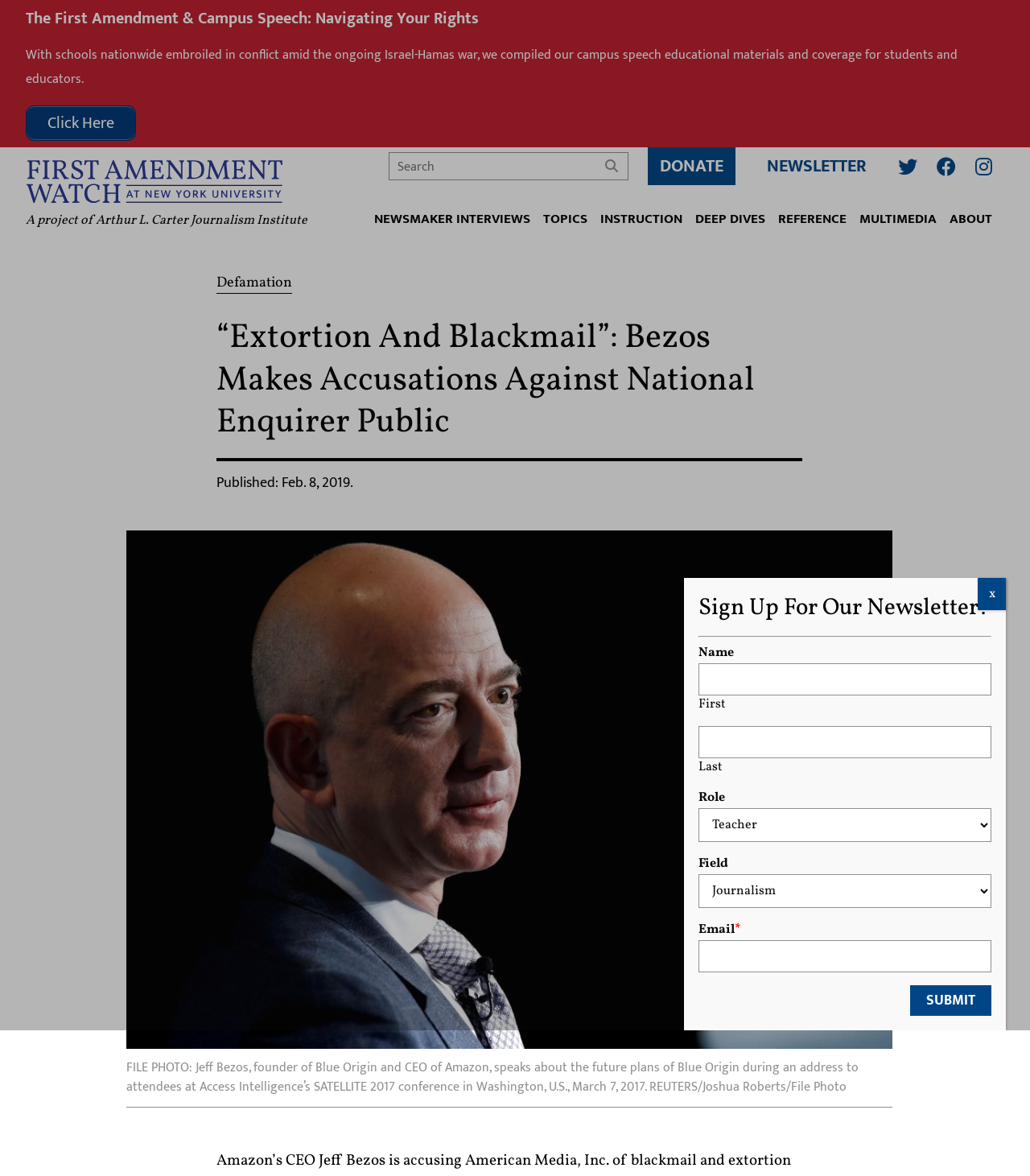Locate the bounding box coordinates of the area where you should click to accomplish the instruction: "Search for something".

[0.386, 0.133, 0.583, 0.151]